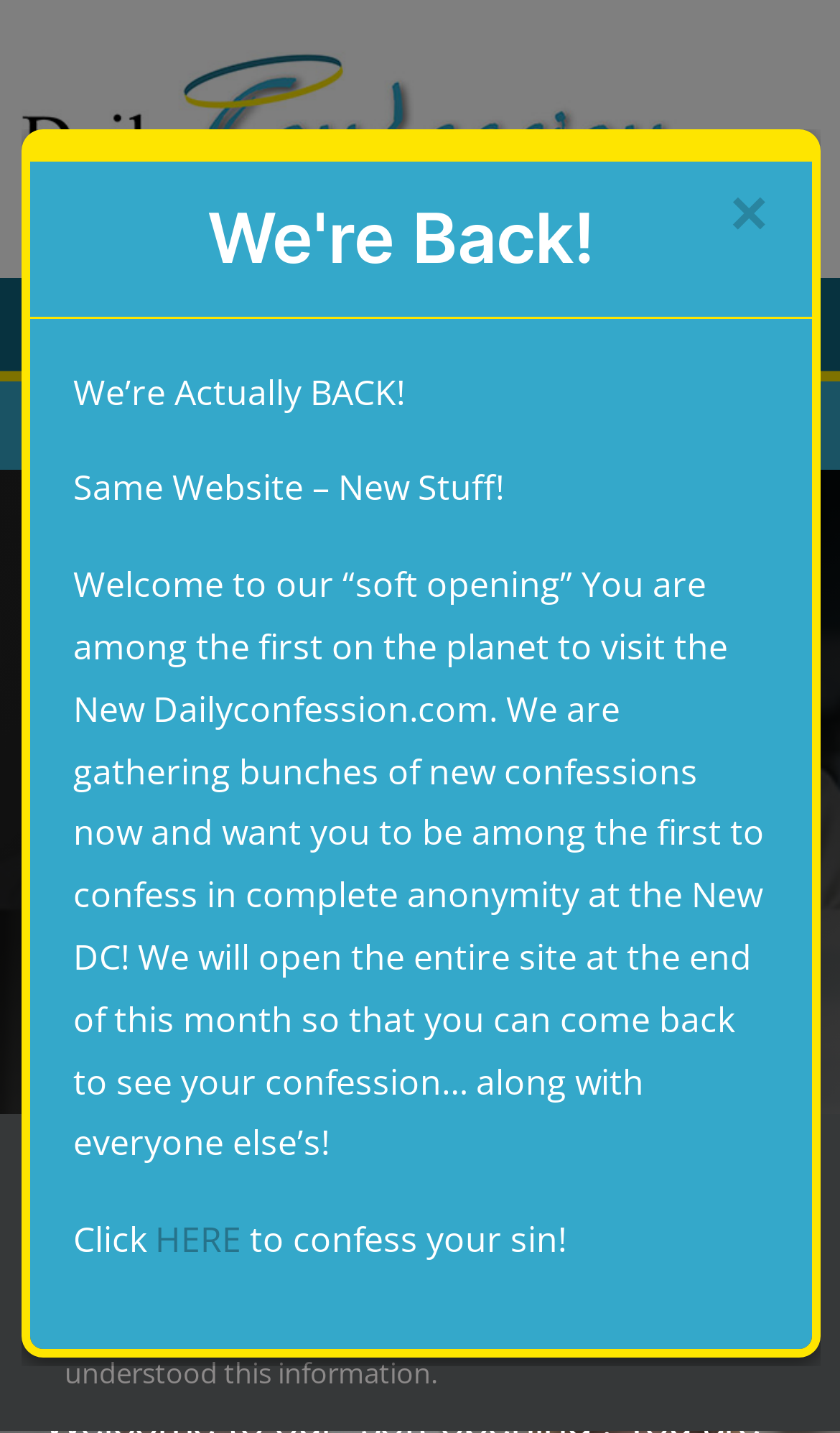Give the bounding box coordinates for this UI element: "Toggle Navigation". The coordinates should be four float numbers between 0 and 1, arranged as [left, top, right, bottom].

[0.077, 0.268, 0.221, 0.328]